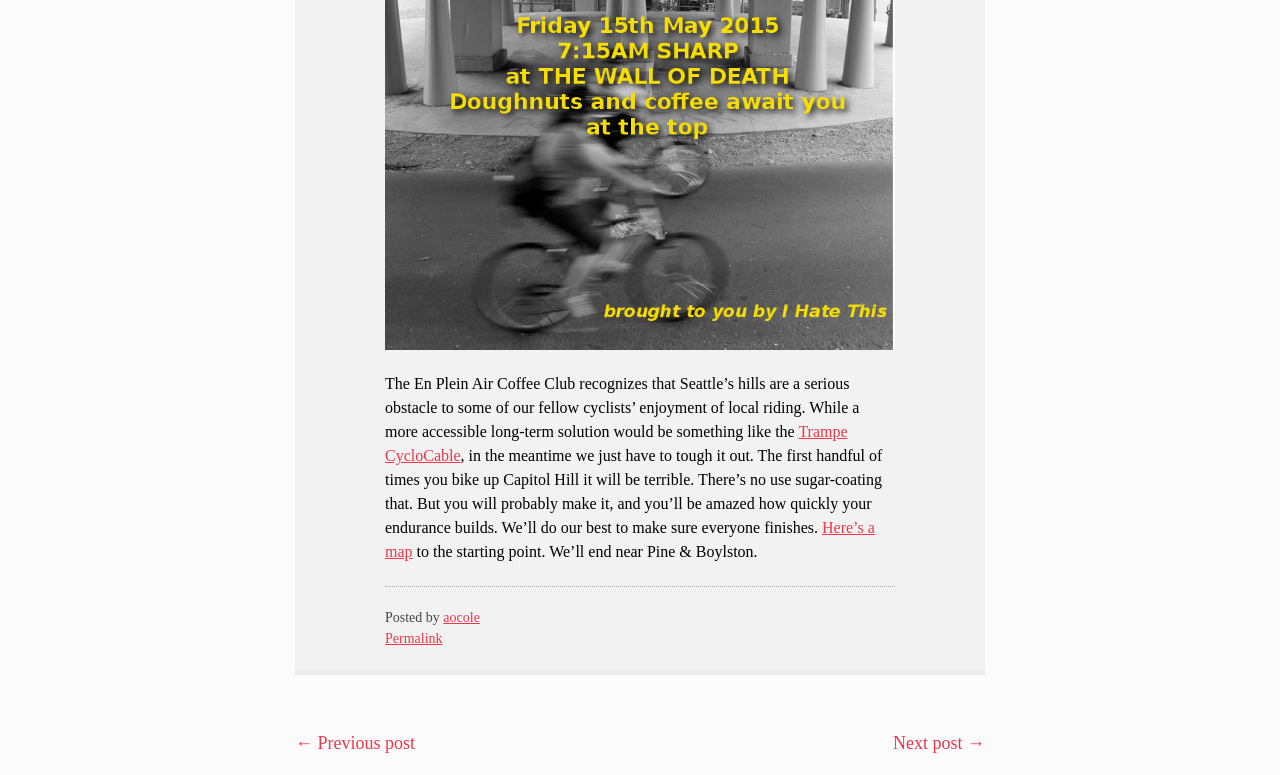Provide the bounding box for the UI element matching this description: "Here’s a map".

[0.301, 0.67, 0.683, 0.723]